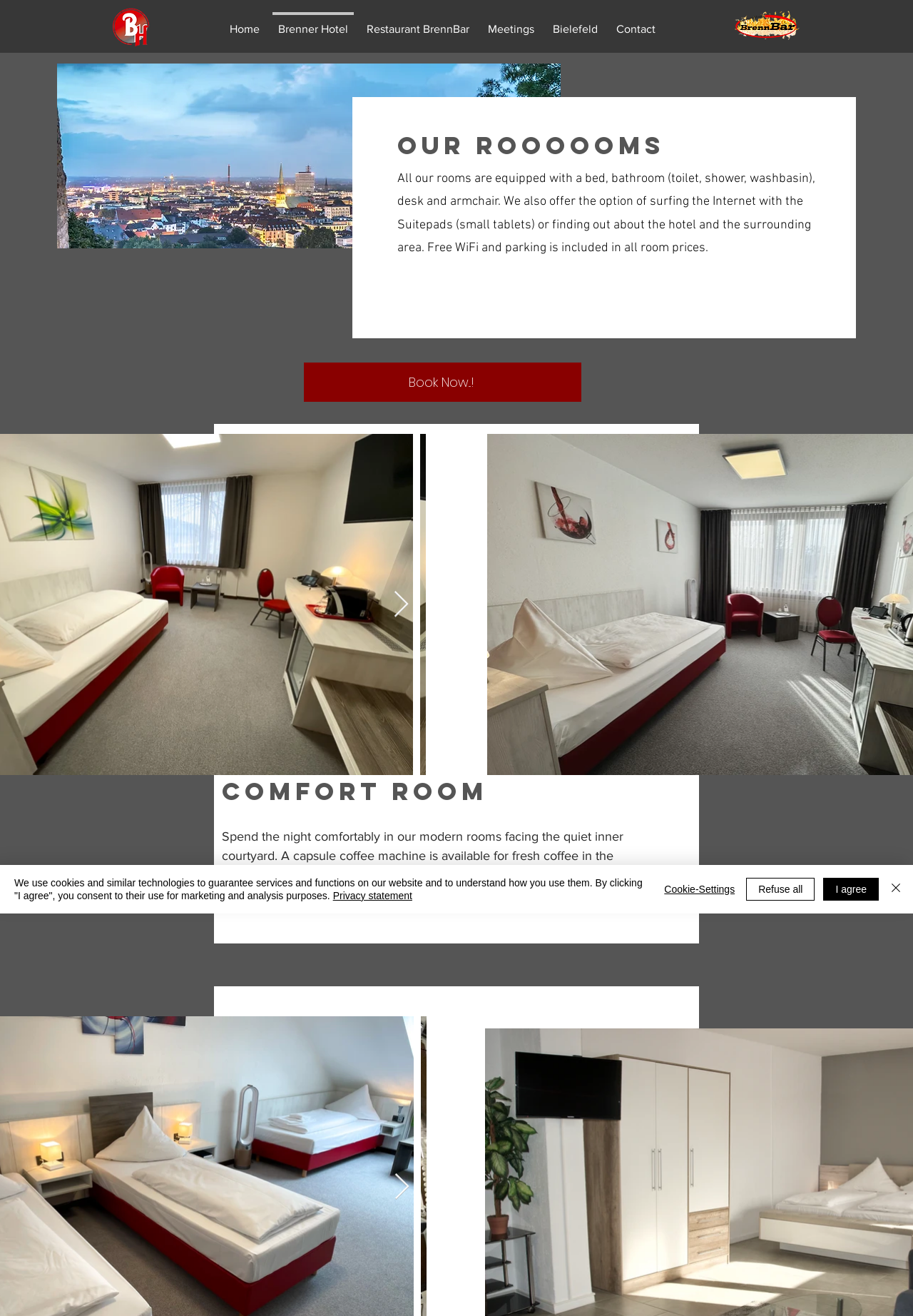Offer a comprehensive description of the webpage’s content and structure.

The webpage is about the Brenner Hotel, specifically its rooms. At the top, there is a navigation menu with links to different sections of the website, including "Home", "Brenner Hotel", "Restaurant BrennBar", "Meetings", "Bielefeld", and "Contact". Below the navigation menu, there are two logos: one for BrennBar Bielefeld and one for Brenner Hotel Bielefeld.

The main content of the page is divided into two sections. The first section has a heading "Our Rooms" and a paragraph of text describing the amenities of the rooms, including a bed, bathroom, desk, and armchair, as well as free WiFi and parking. Below this text, there is a large image of a hotel room.

The second section has a heading "Comfort Room" and a paragraph of text describing the features of the comfort room, including a capsule coffee machine and a Dyson Hepa air purifier. Below this text, there is an image of a comfort double room at the Brenner Hotel Bielefeld. There are also two "Next Item" buttons, one above and one below the image, which likely allow users to navigate through different room options.

On the right side of the page, there is a "Book Now..." link. At the bottom of the page, there is a cookie consent alert with links to a privacy statement and buttons to agree, refuse, or customize cookie settings.